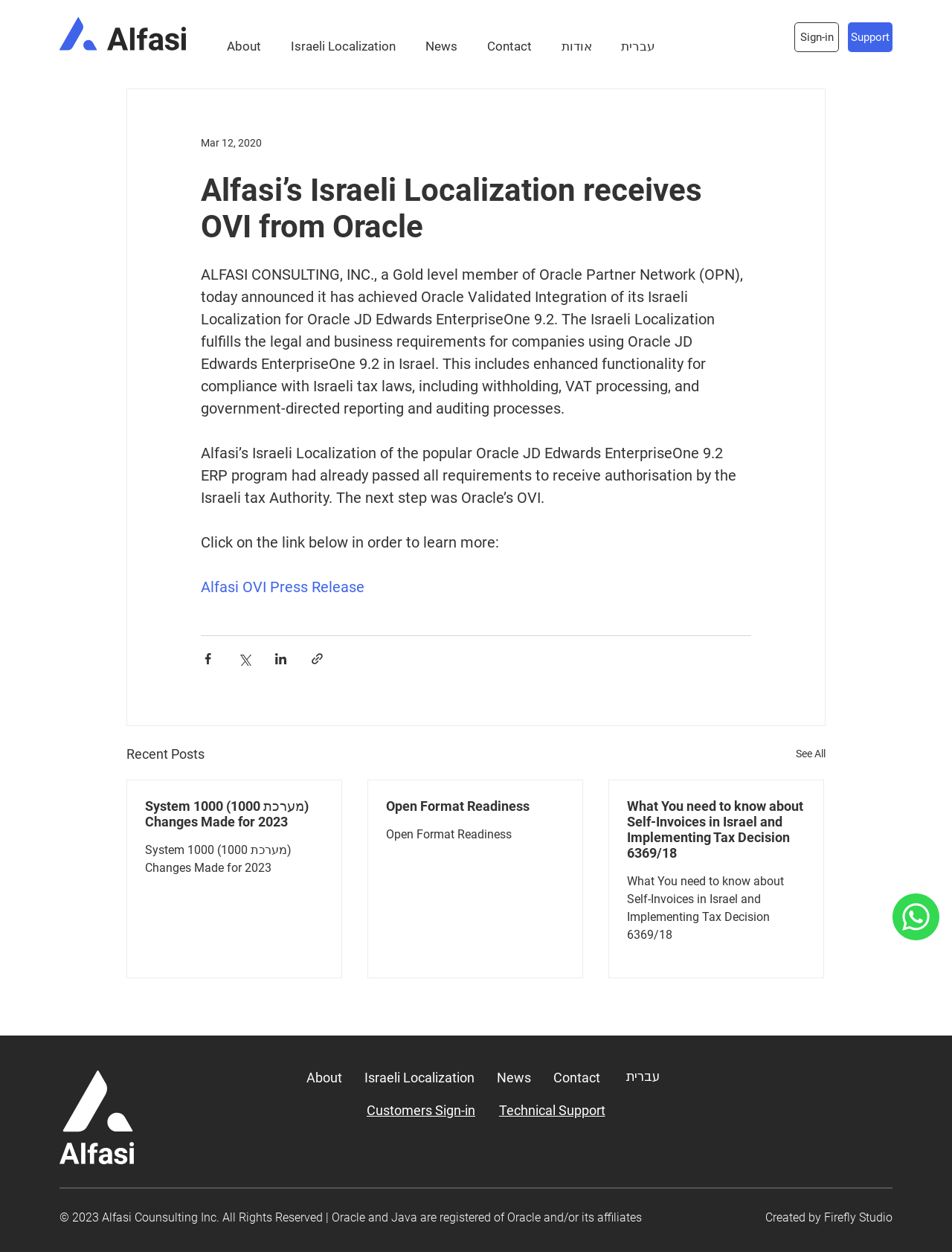Examine the screenshot and answer the question in as much detail as possible: What is the name of the ERP program?

The name of the ERP program is Oracle JD Edwards EnterpriseOne 9.2, which is mentioned in the article as the program that the Israeli Localization is designed for.